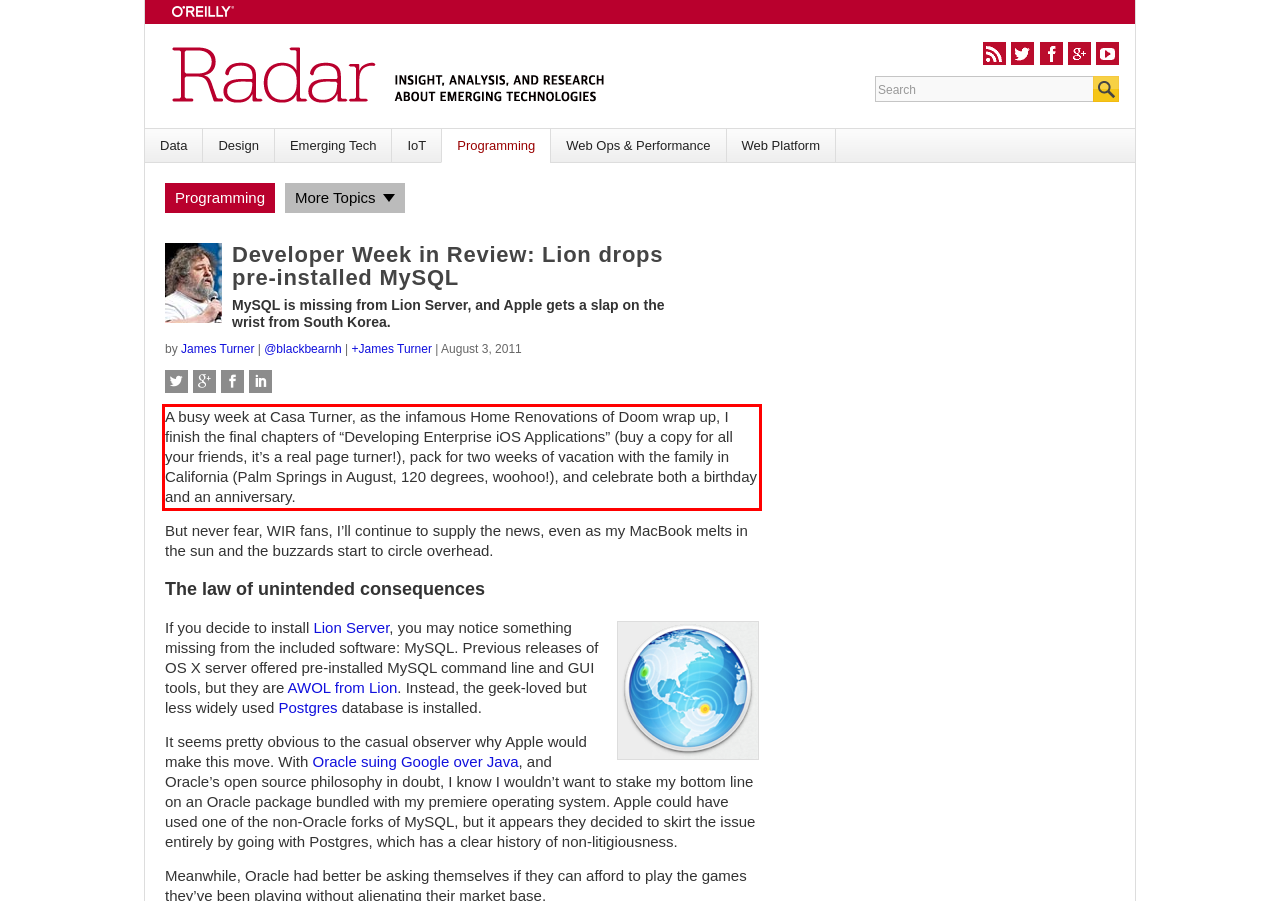Identify the red bounding box in the webpage screenshot and perform OCR to generate the text content enclosed.

A busy week at Casa Turner, as the infamous Home Renovations of Doom wrap up, I finish the final chapters of “Developing Enterprise iOS Applications” (buy a copy for all your friends, it’s a real page turner!), pack for two weeks of vacation with the family in California (Palm Springs in August, 120 degrees, woohoo!), and celebrate both a birthday and an anniversary.